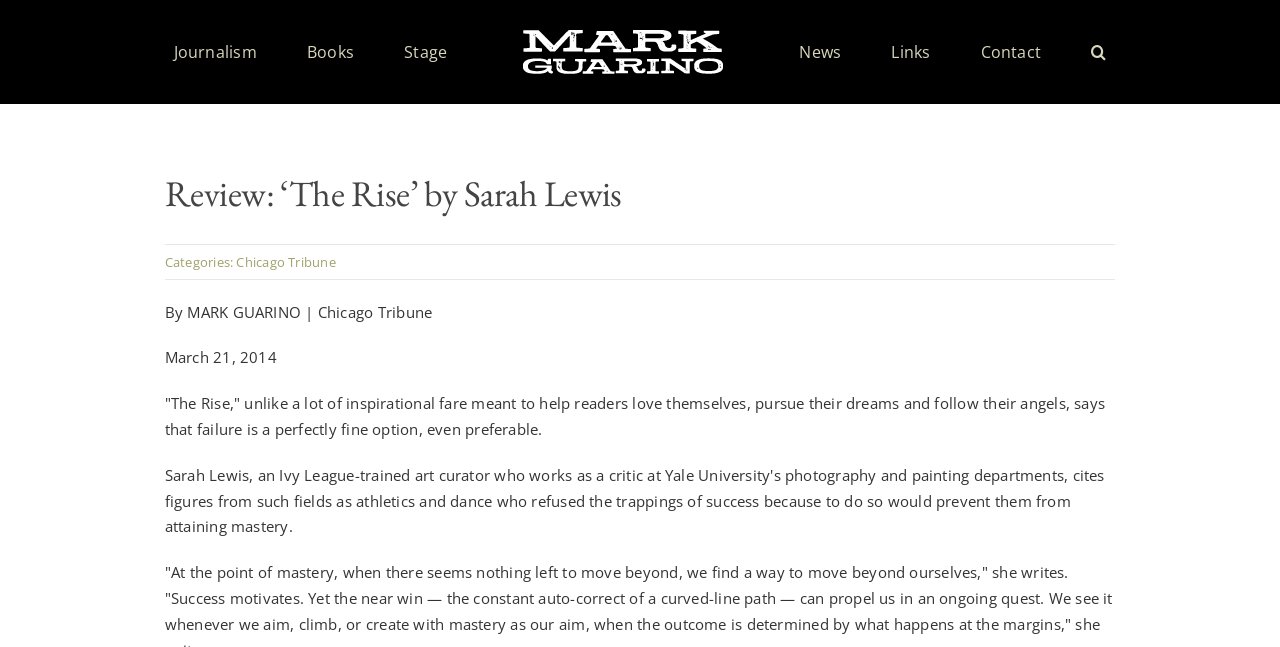Elaborate on the webpage's design and content in a detailed caption.

The webpage is a book review article titled "Review: ‘The Rise’ by Sarah Lewis" written by Mark Guarino for the Chicago Tribune on March 21, 2014. At the top of the page, there is a main menu navigation bar with 7 links: "Journalism", "Books", "Stage", "Mark Guarino Logo" (which is an image), "News", "Links", and "Contact". The "Search" button is located at the far right of the navigation bar.

Below the navigation bar, the article's title "Review: ‘The Rise’ by Sarah Lewis" is prominently displayed as a heading. Underneath the title, there are three lines of text: "Categories:", a link to "Chicago Tribune", and the author and publication information "By MARK GUARINO | Chicago Tribune". The publication date "March 21, 2014" is displayed on the next line.

The main content of the article starts with a paragraph that summarizes the book's message, stating that failure is a perfectly fine option, even preferable. This paragraph is positioned below the publication date and spans across most of the page's width.